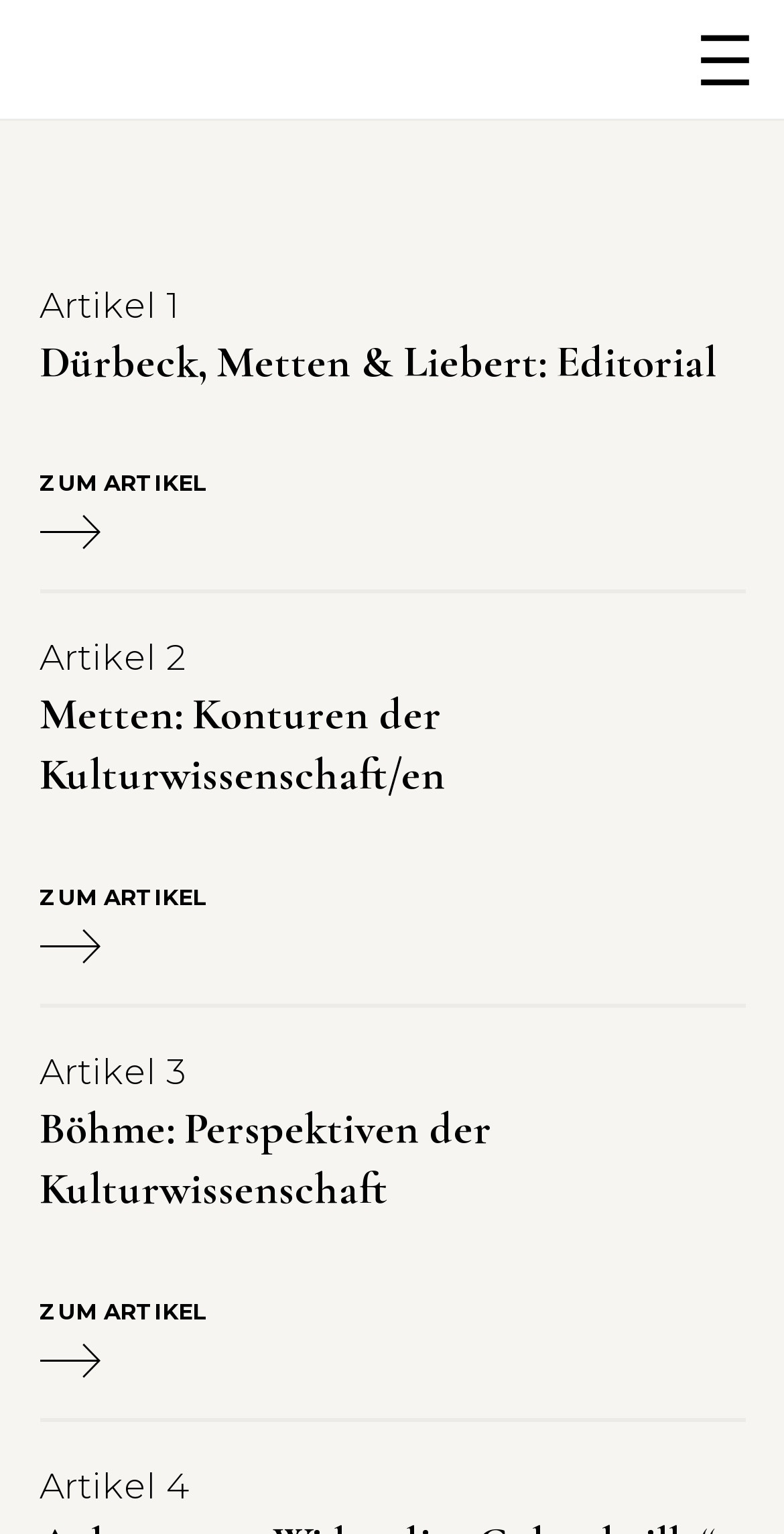What is the title of the first article?
Could you please answer the question thoroughly and with as much detail as possible?

The title of the first article can be found in the StaticText element with the text 'Artikel 1' located at the top-left of the webpage.